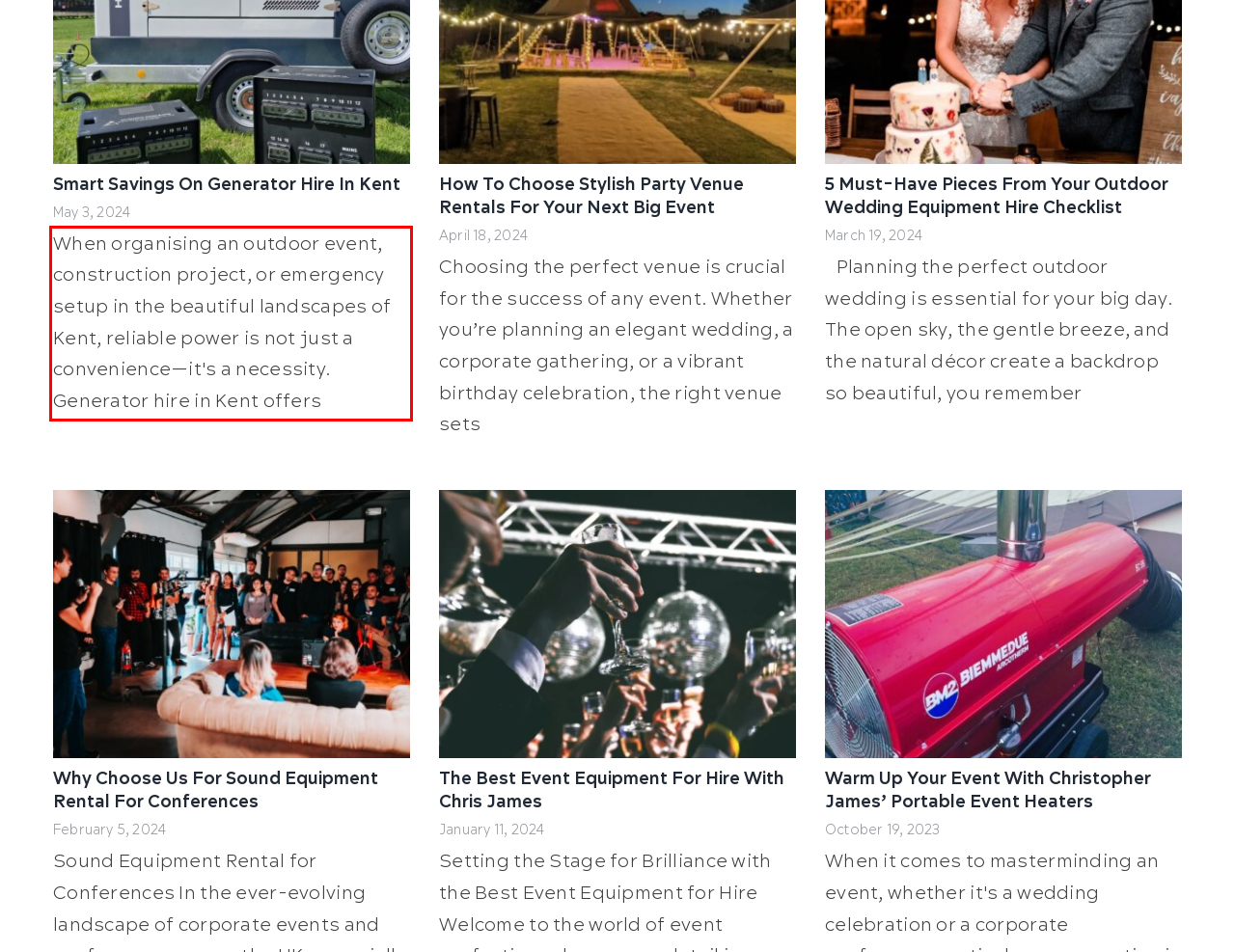Given a webpage screenshot with a red bounding box, perform OCR to read and deliver the text enclosed by the red bounding box.

When organising an outdoor event, construction project, or emergency setup in the beautiful landscapes of Kent, reliable power is not just a convenience—it's a necessity. Generator hire in Kent offers